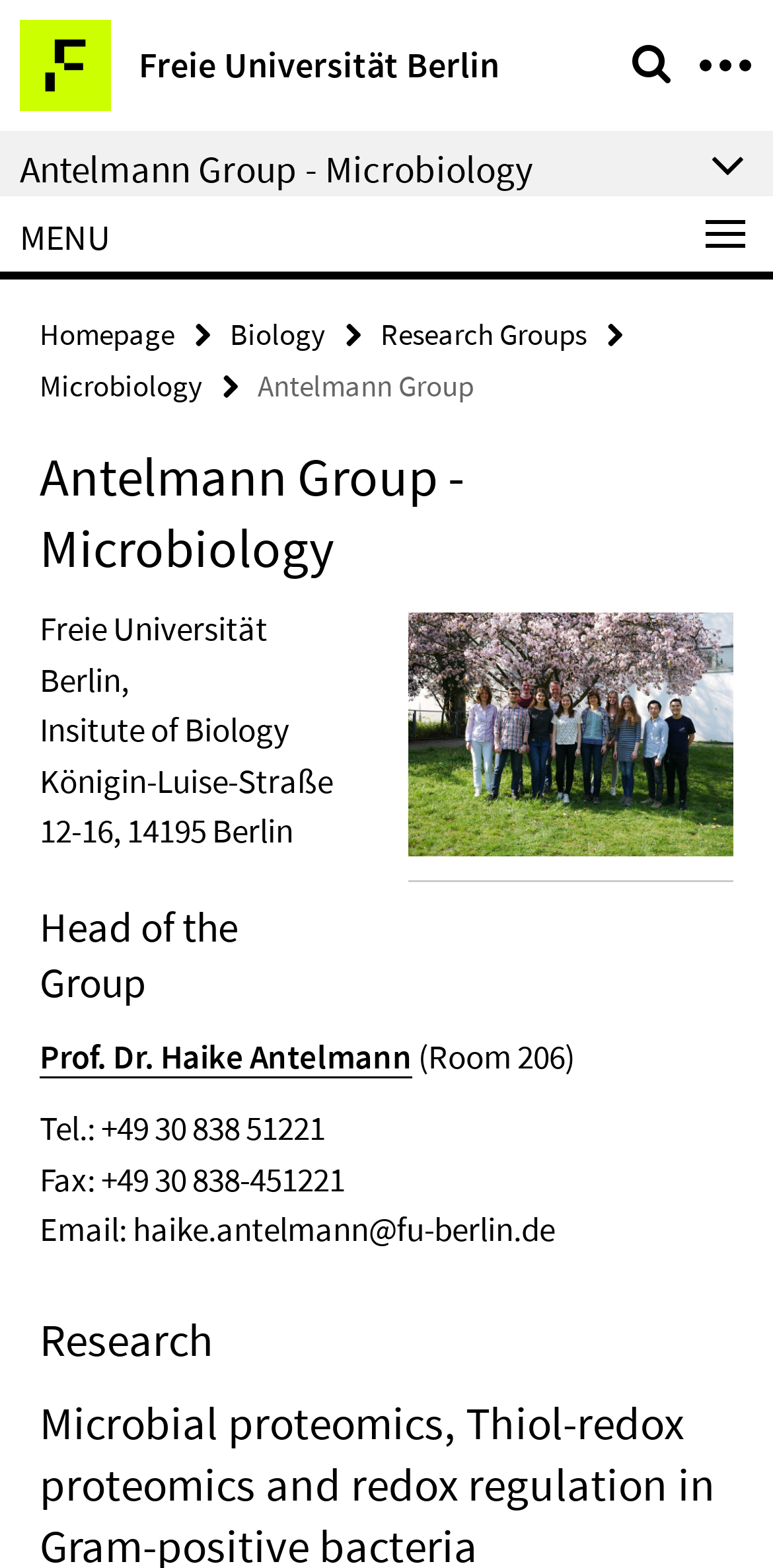Please locate the clickable area by providing the bounding box coordinates to follow this instruction: "Share this entry".

None